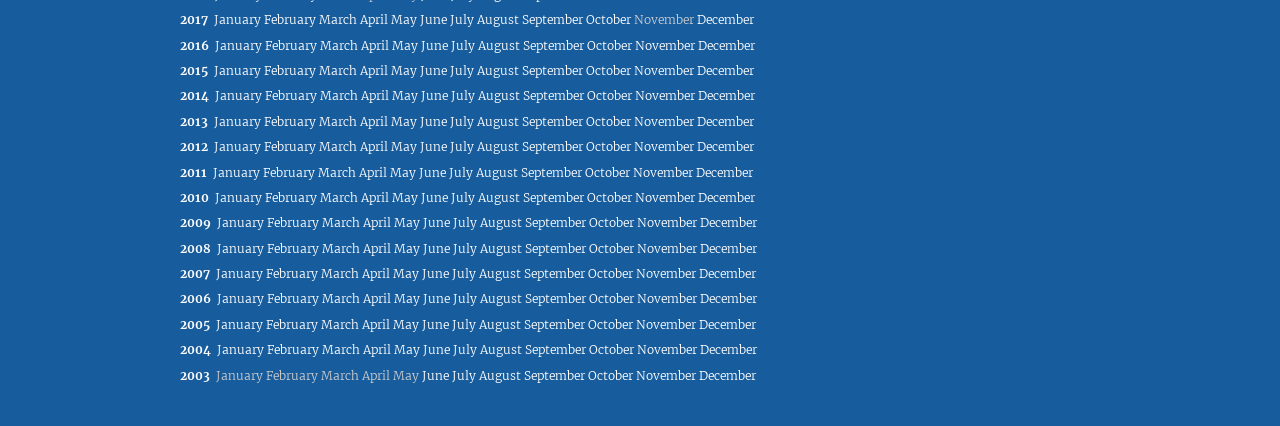Please find the bounding box coordinates of the element that must be clicked to perform the given instruction: "Click on January 2017". The coordinates should be four float numbers from 0 to 1, i.e., [left, top, right, bottom].

[0.167, 0.029, 0.204, 0.064]